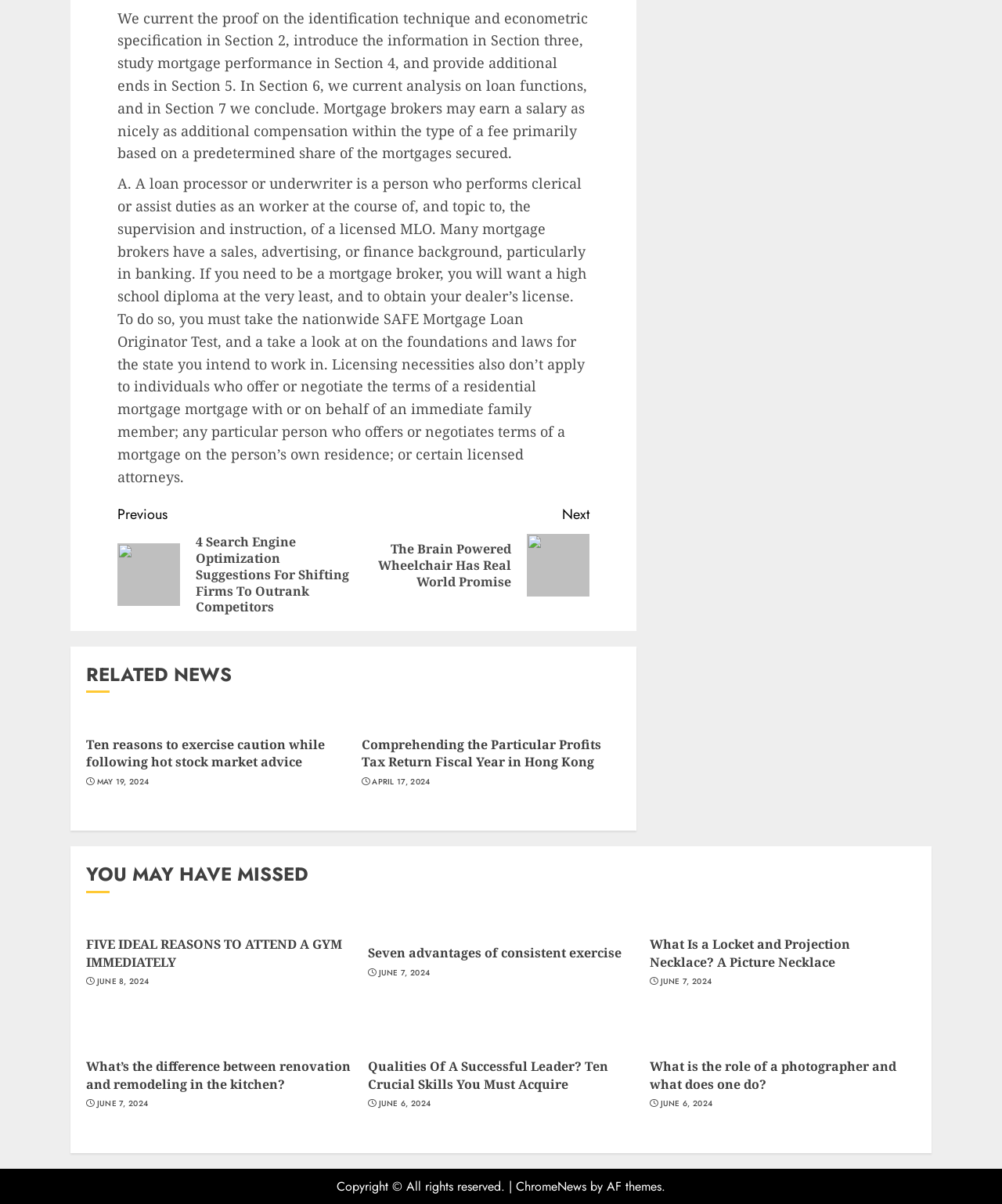Please provide a short answer using a single word or phrase for the question:
What is the purpose of the 'Continue Reading' button?

To continue reading the article